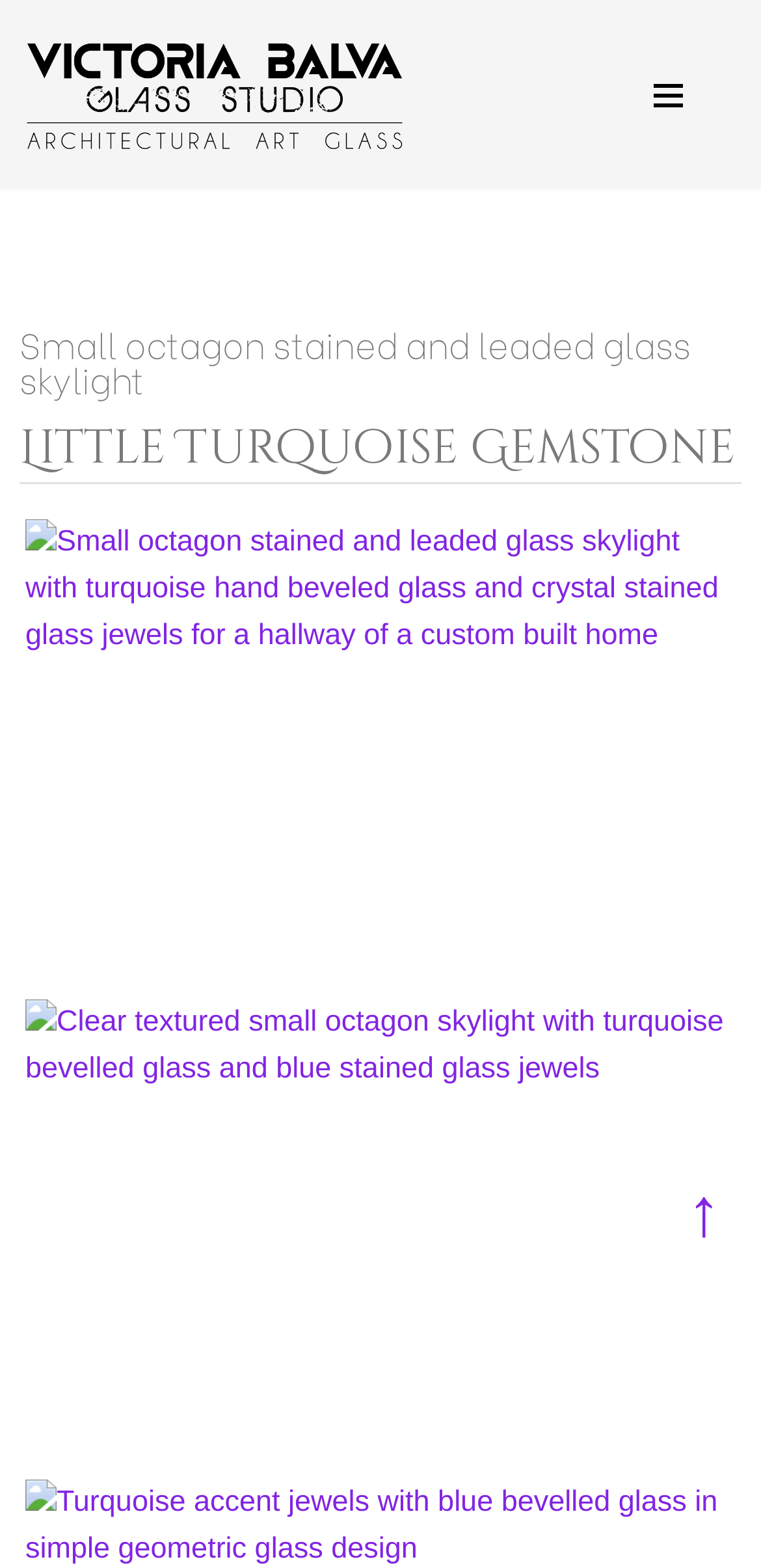Based on the element description, predict the bounding box coordinates (top-left x, top-left y, bottom-right x, bottom-right y) for the UI element in the screenshot: Little Turquoise gemstone

[0.026, 0.267, 0.967, 0.306]